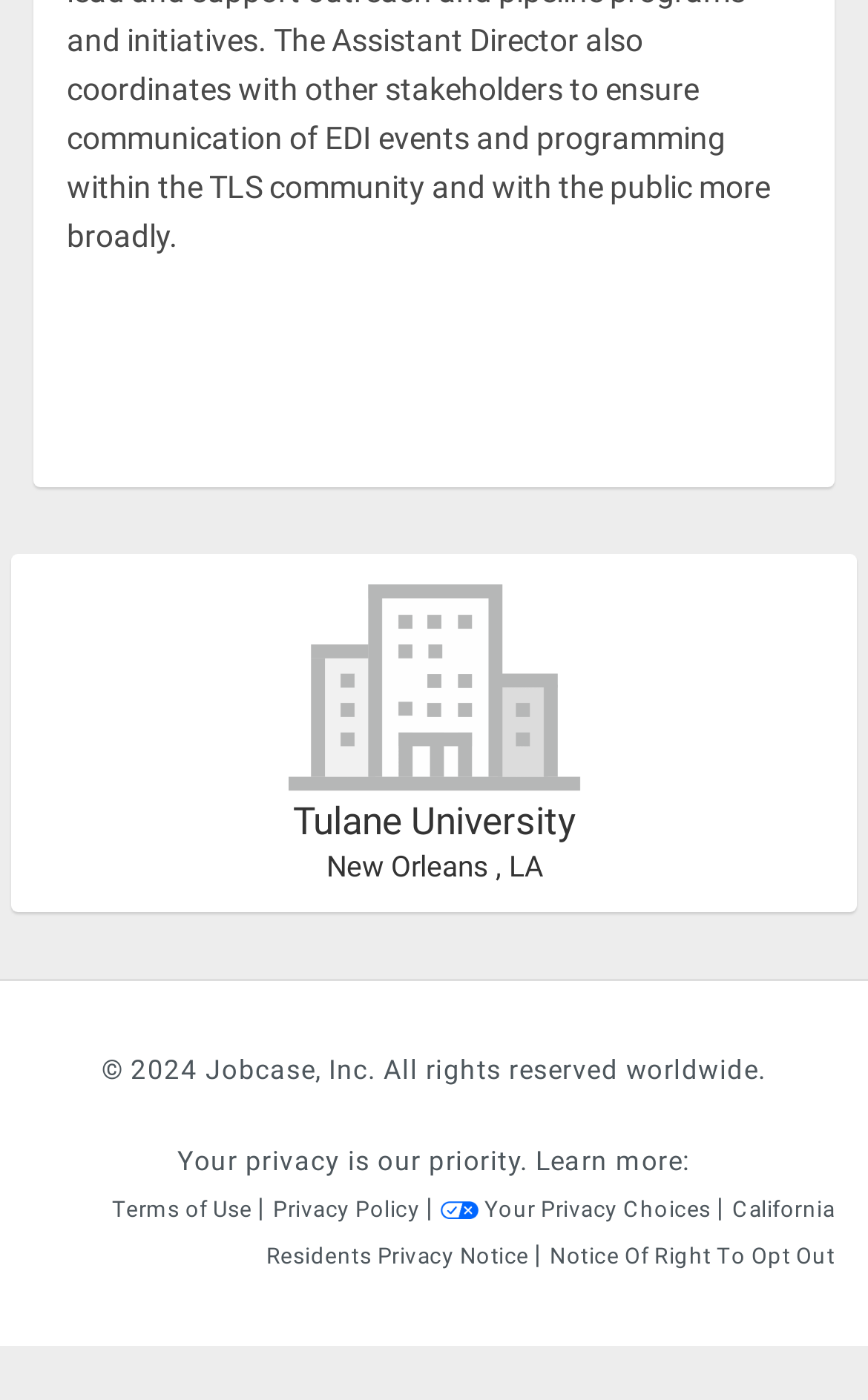Bounding box coordinates must be specified in the format (top-left x, top-left y, bottom-right x, bottom-right y). All values should be floating point numbers between 0 and 1. What are the bounding box coordinates of the UI element described as: aria-label="Open navigation menu"

None